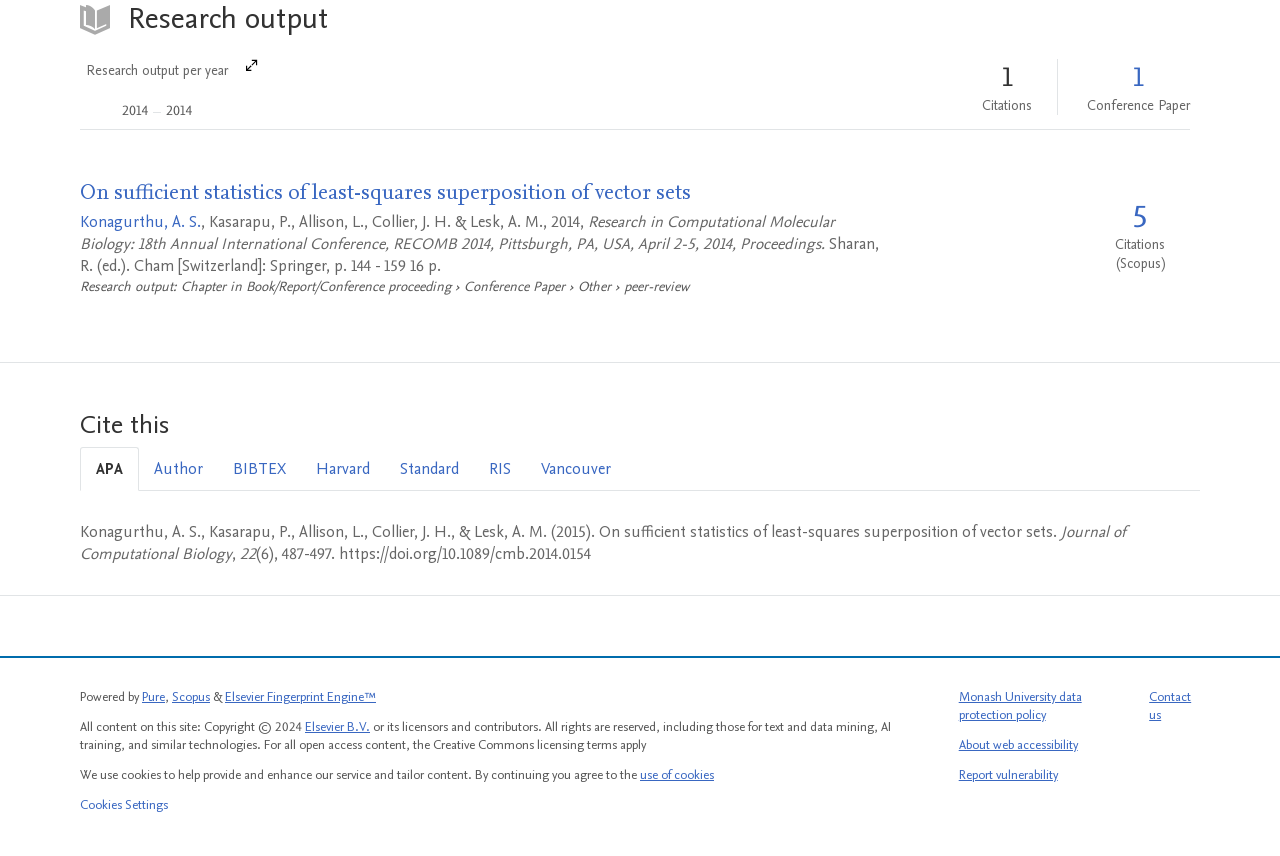Provide the bounding box coordinates of the HTML element this sentence describes: "Elsevier Fingerprint Engine™". The bounding box coordinates consist of four float numbers between 0 and 1, i.e., [left, top, right, bottom].

[0.176, 0.804, 0.294, 0.825]